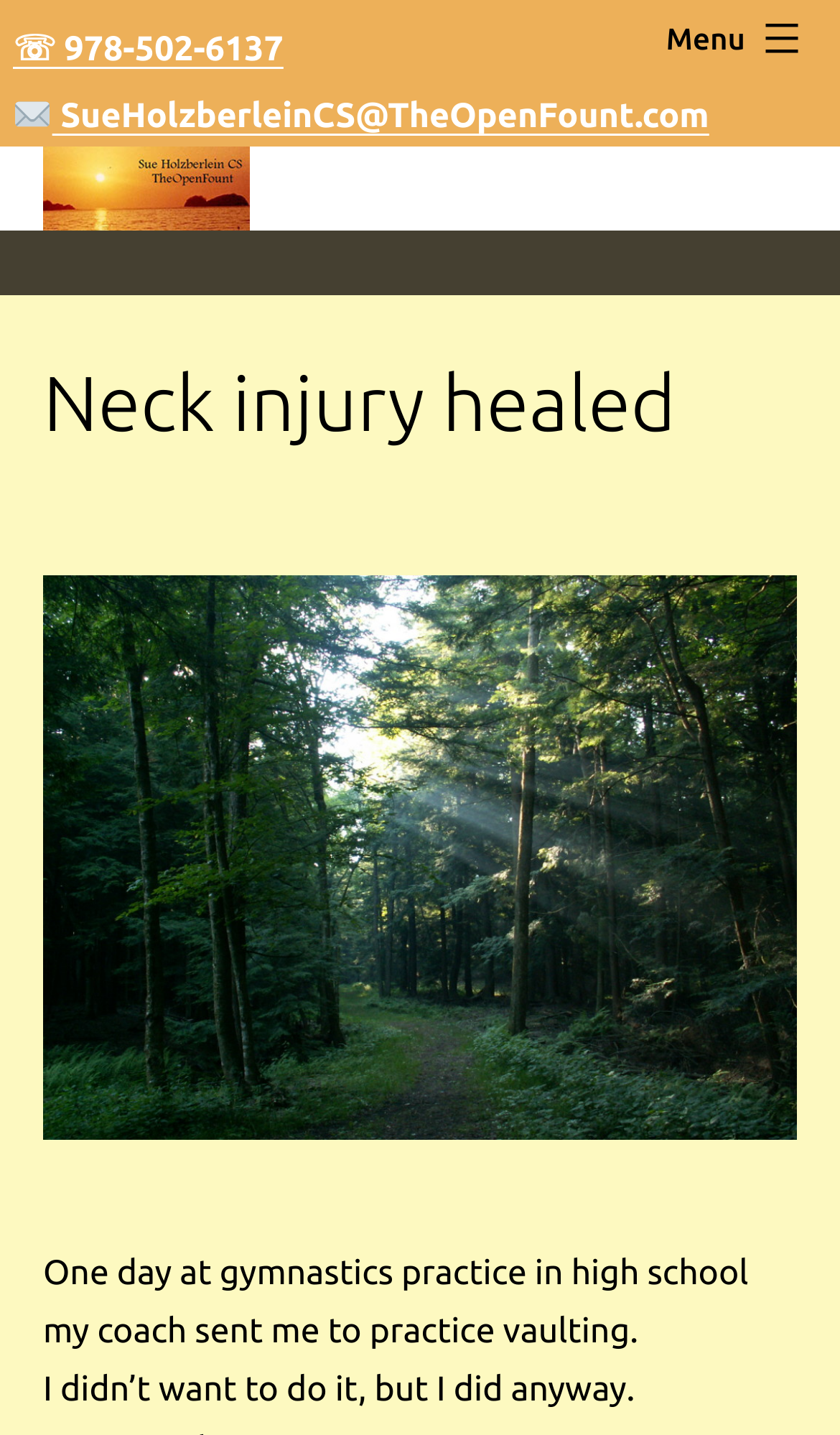Determine the bounding box coordinates for the UI element with the following description: "SueHolzberleinCS@TheOpenFount.com". The coordinates should be four float numbers between 0 and 1, represented as [left, top, right, bottom].

[0.015, 0.068, 0.844, 0.095]